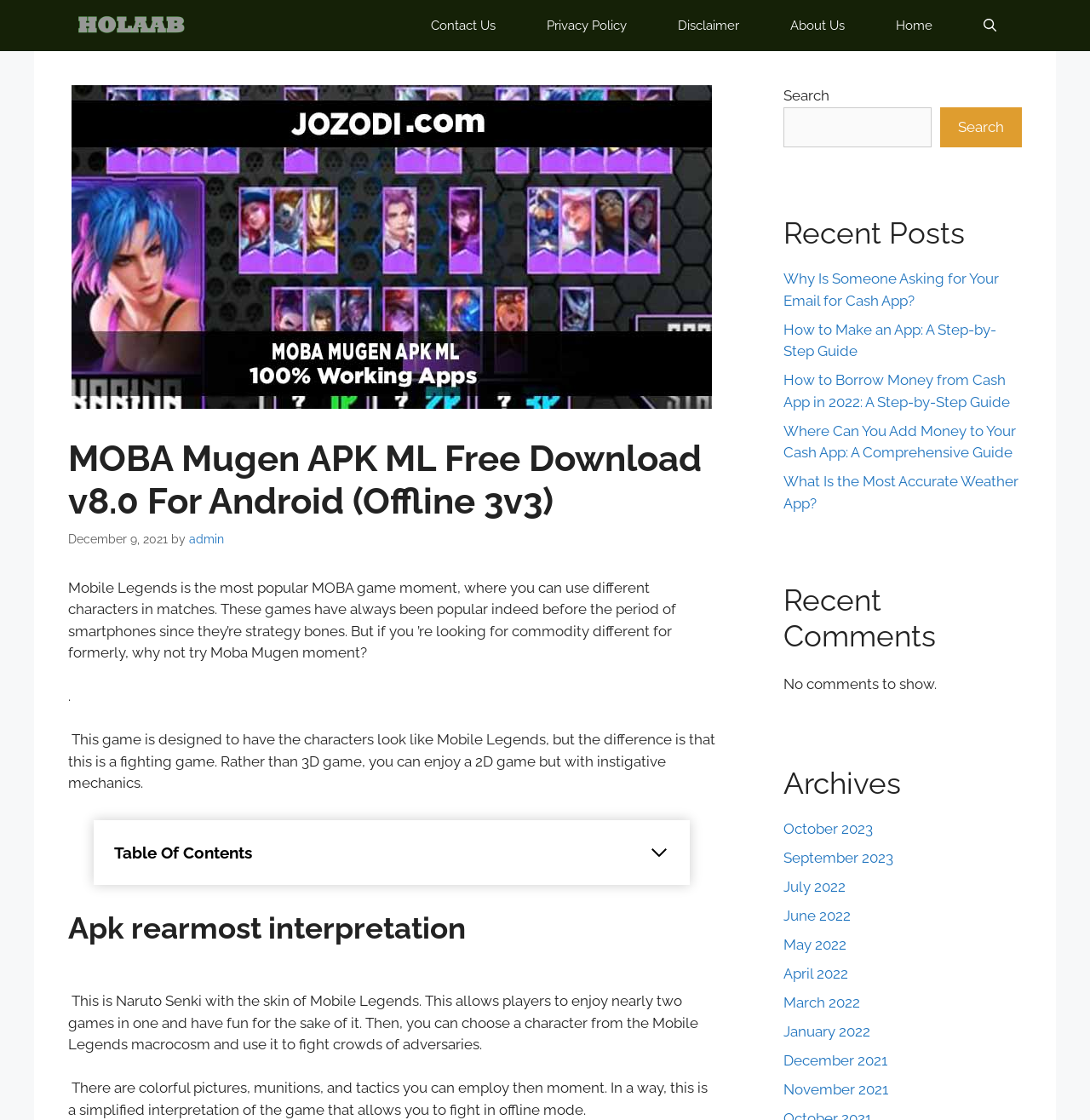What is the 'Recent Posts' section for?
Answer the question with a single word or phrase by looking at the picture.

To show recent posts